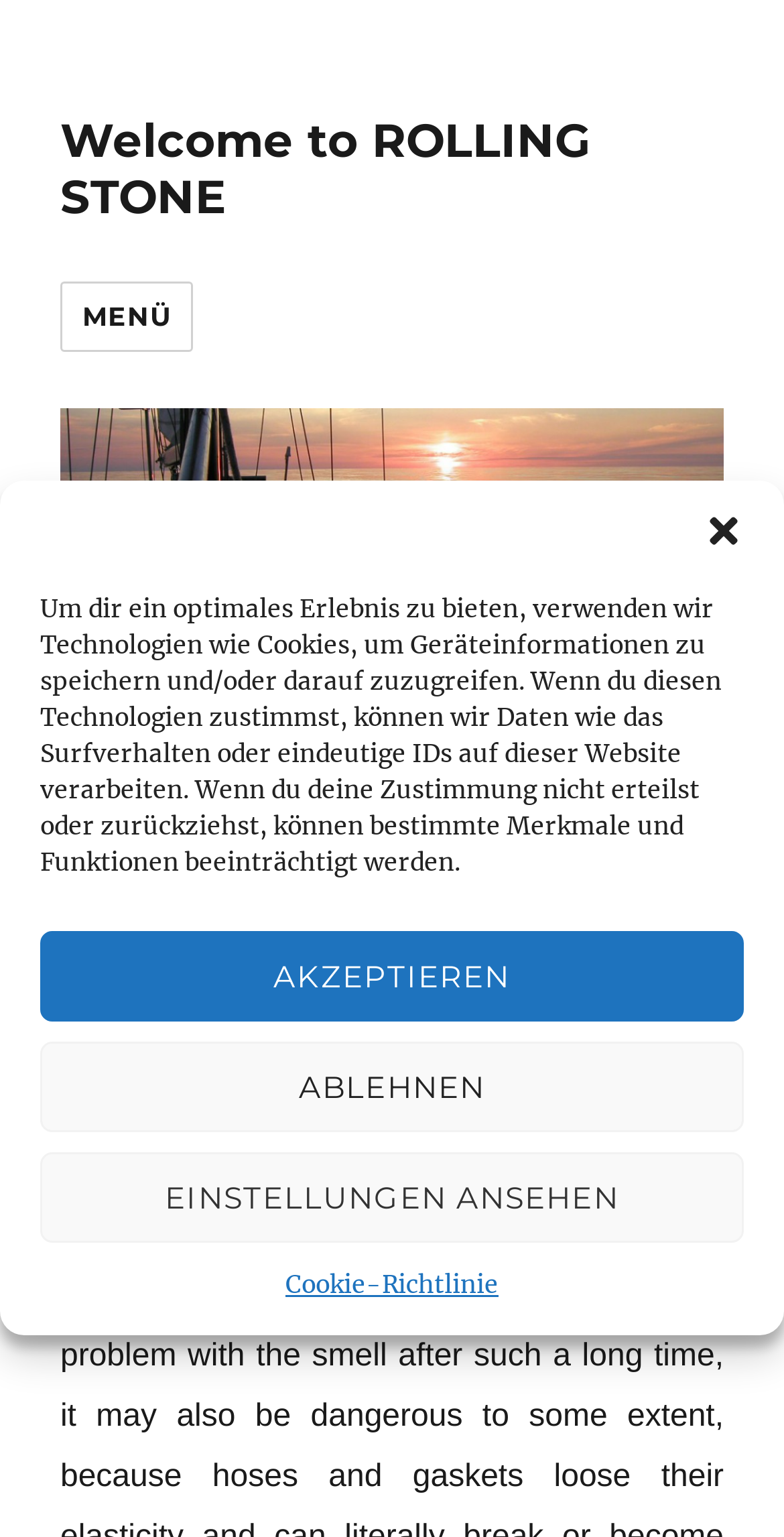Kindly determine the bounding box coordinates for the clickable area to achieve the given instruction: "click the menu button".

[0.077, 0.183, 0.247, 0.229]